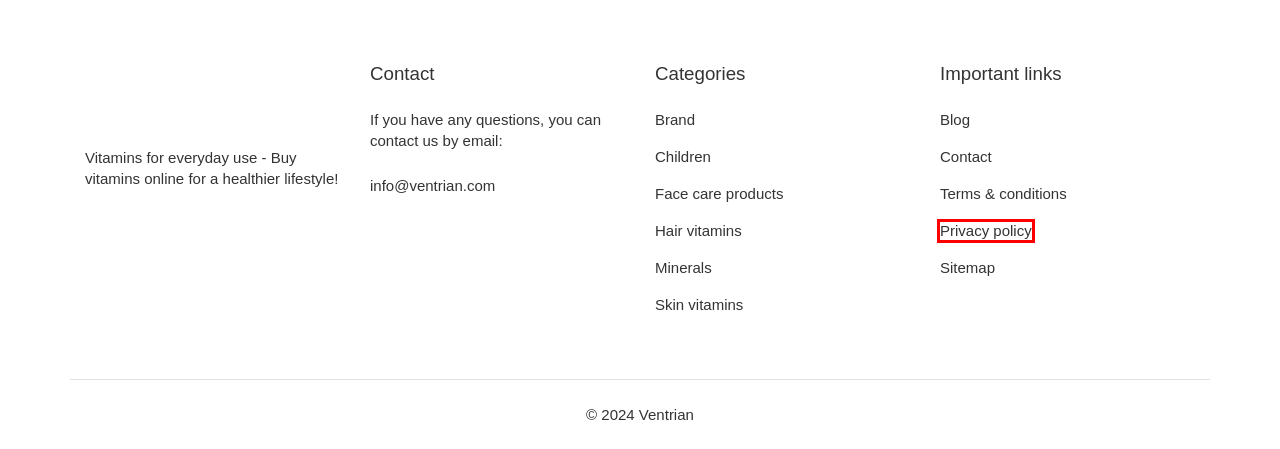Given a screenshot of a webpage with a red bounding box highlighting a UI element, choose the description that best corresponds to the new webpage after clicking the element within the red bounding box. Here are your options:
A. Contacts | Ventrian.com
B. Sitemap | Ventrian.com
C. Privacy Policy | Ventrian.com
D. Buy ISO-XP, Choco Peanut - 1000 grams online | Ventrian.com
E. Terms & Conditions | Ventrian.com
F. Buy Tablets Online | Ventrian.com
G. Buy Mádara - Infusion Vert Firming Antioxidant Body Oil 200 ml online | Ventrian.com
H. Buy Vitamin E Online | Ventrian.com

C